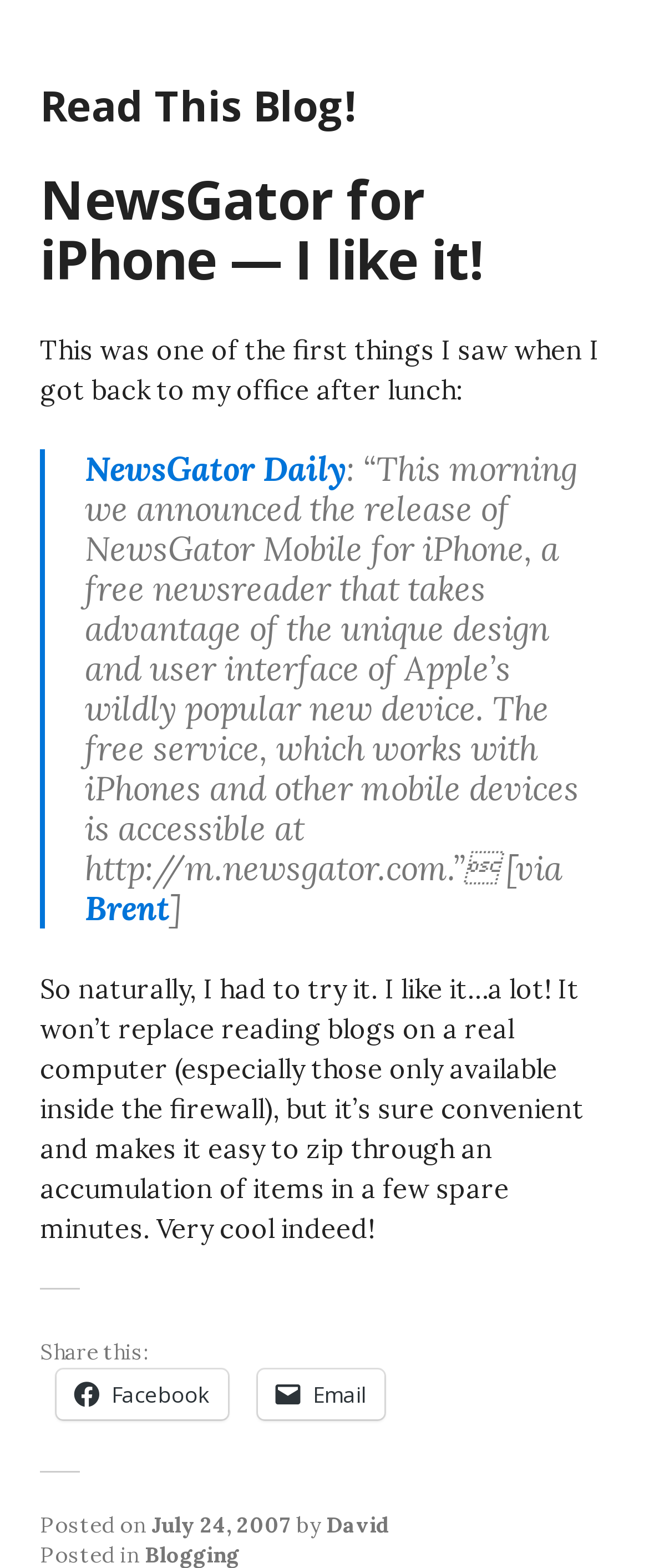What is the date of this blog post?
Respond to the question with a well-detailed and thorough answer.

The date of this blog post is mentioned at the bottom of the page, where it says 'Posted on July 24, 2007'.